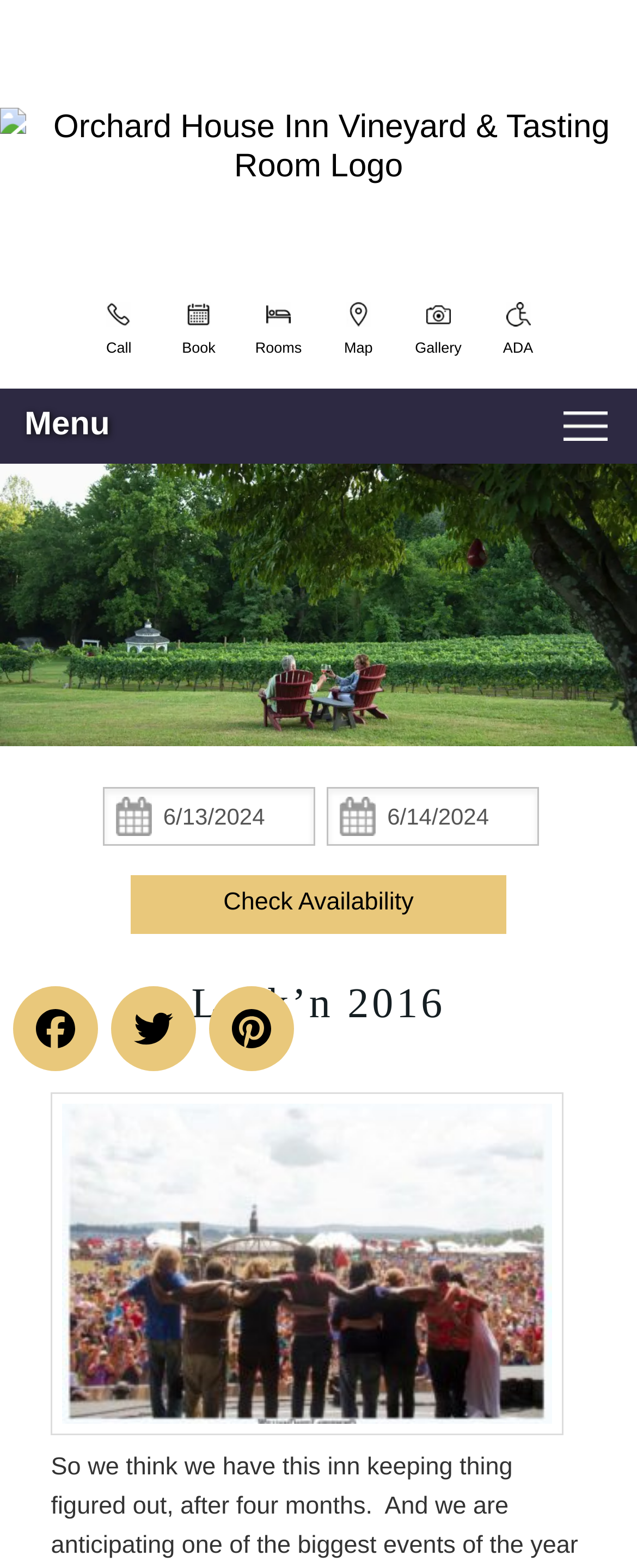Please identify the coordinates of the bounding box for the clickable region that will accomplish this instruction: "Enter a date in the 'Check In' field".

[0.161, 0.502, 0.495, 0.54]